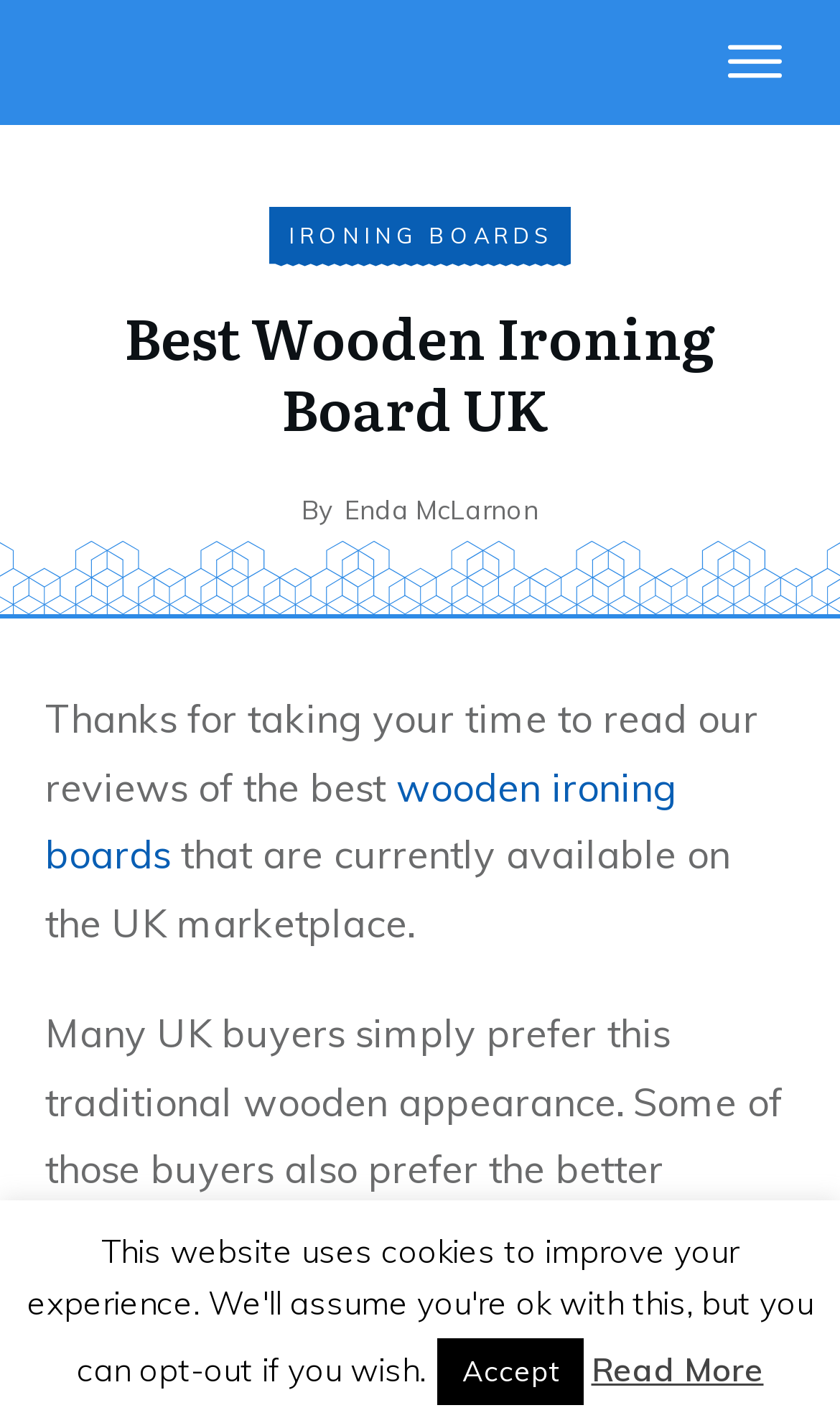Determine the bounding box coordinates in the format (top-left x, top-left y, bottom-right x, bottom-right y). Ensure all values are floating point numbers between 0 and 1. Identify the bounding box of the UI element described by: Ironing Boards

[0.344, 0.157, 0.656, 0.176]